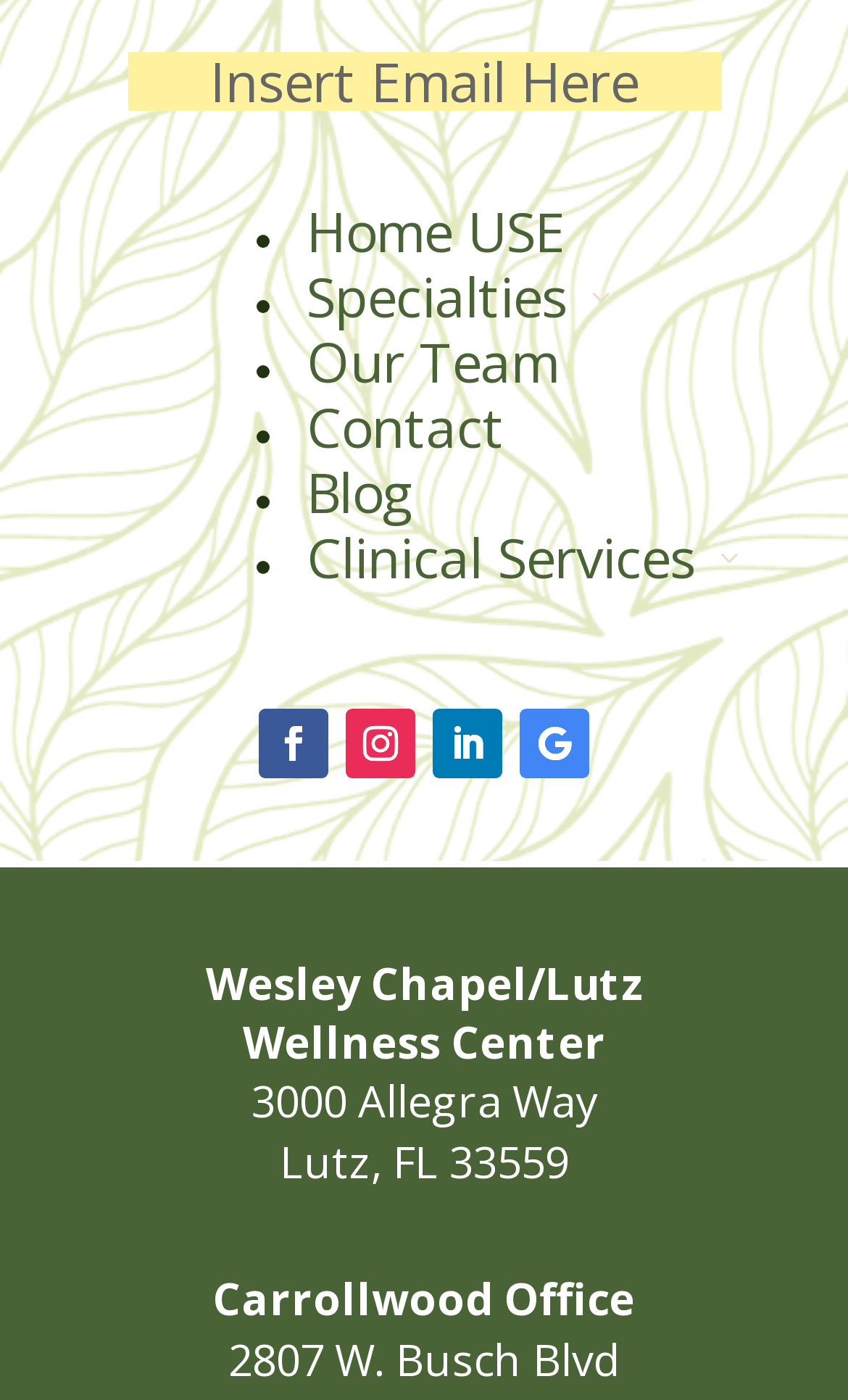What is the city of the Wesley Chapel/Lutz location?
Please ensure your answer is as detailed and informative as possible.

I found the 'Wesley Chapel/Lutz' text and the address '3000 Allegra Way, Lutz, FL 33559' below it, indicating that the city of the Wesley Chapel/Lutz location is Lutz.